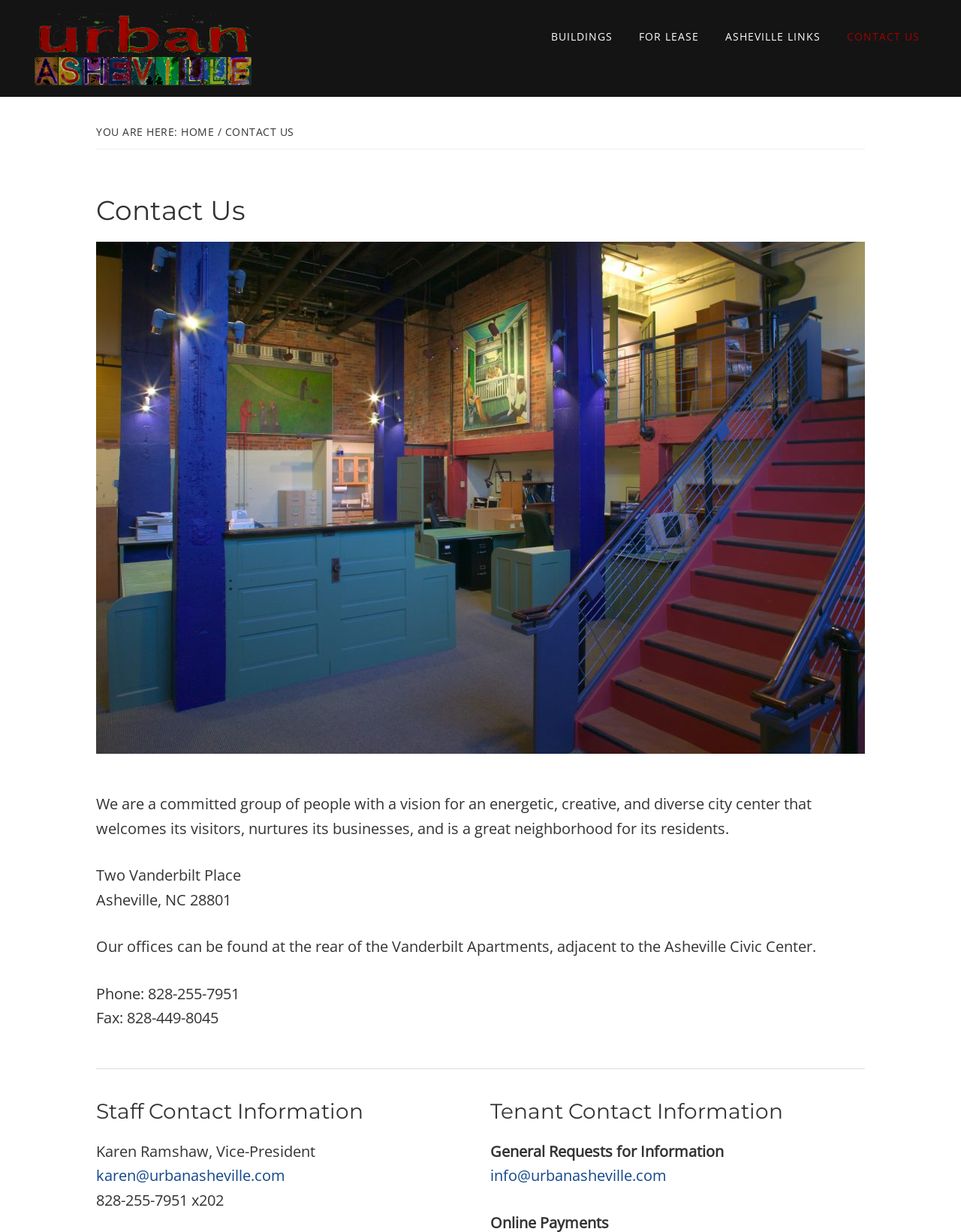Locate the bounding box coordinates of the element to click to perform the following action: 'Click on the 'CONTACT US' link'. The coordinates should be given as four float values between 0 and 1, in the form of [left, top, right, bottom].

[0.87, 0.02, 0.969, 0.04]